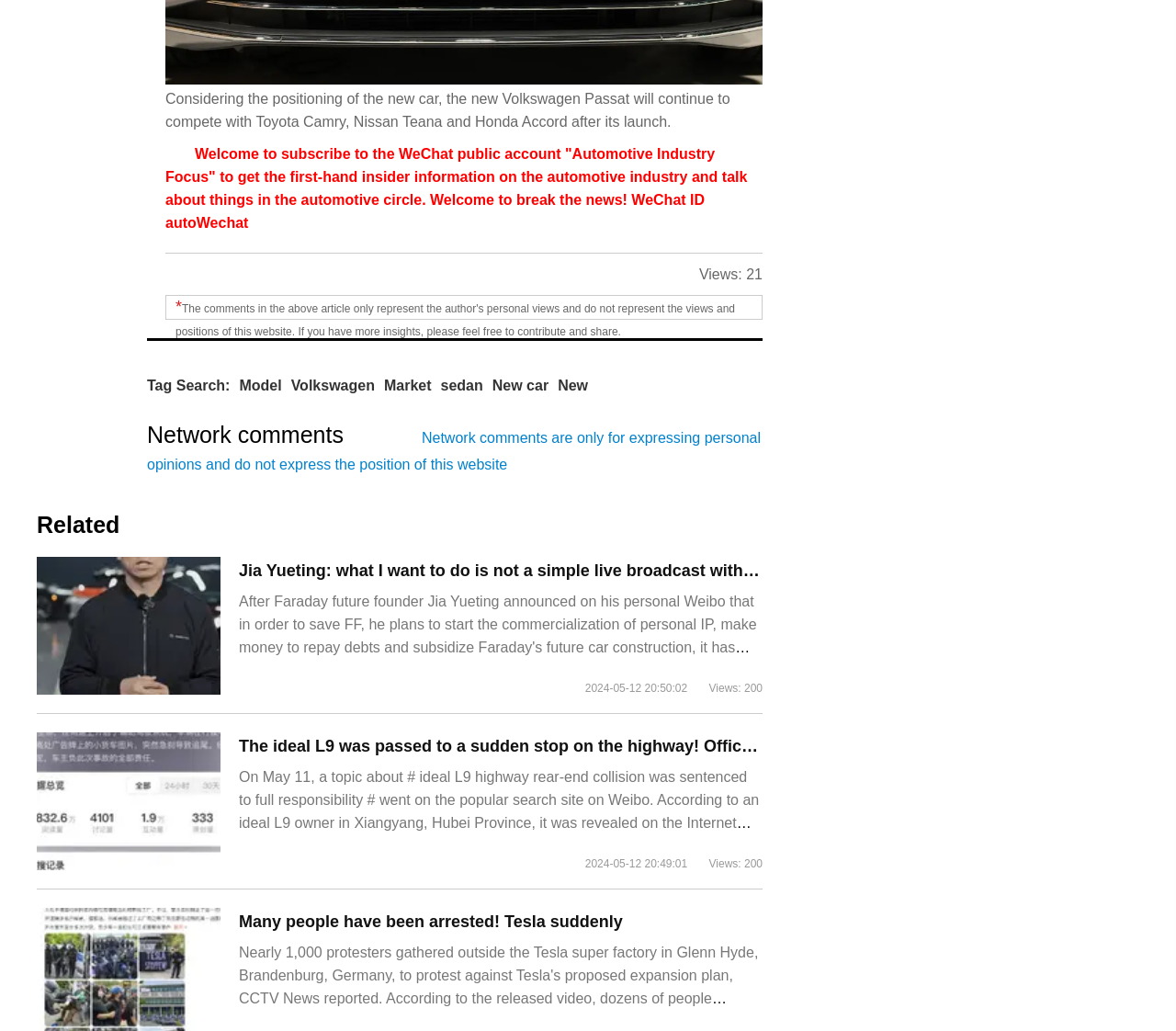Can you identify the bounding box coordinates of the clickable region needed to carry out this instruction: 'Check the article about Tesla's sudden arrest'? The coordinates should be four float numbers within the range of 0 to 1, stated as [left, top, right, bottom].

[0.203, 0.885, 0.53, 0.902]